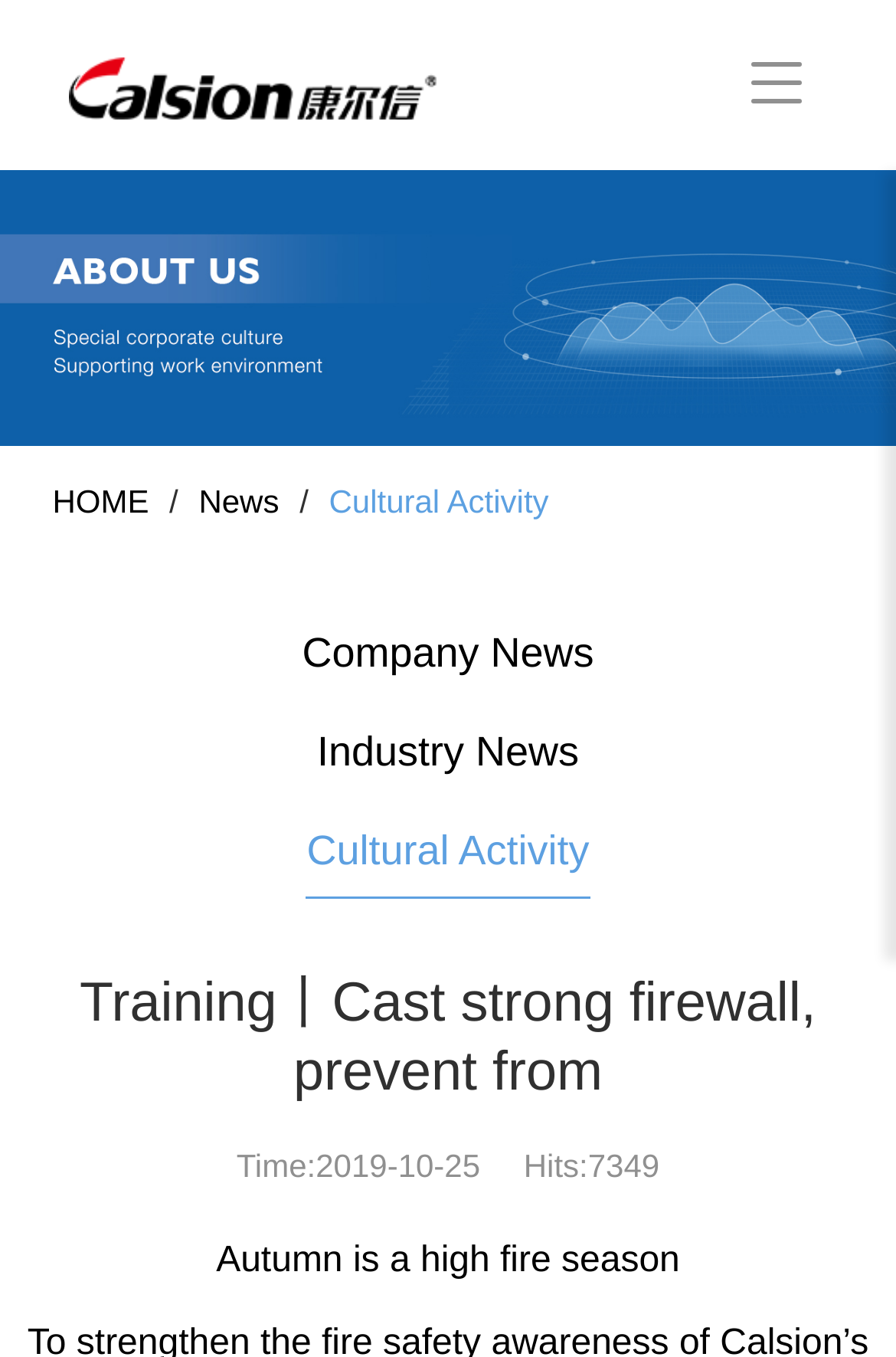Locate the UI element described by LinkedIn in the provided webpage screenshot. Return the bounding box coordinates in the format (top-left x, top-left y, bottom-right x, bottom-right y), ensuring all values are between 0 and 1.

None